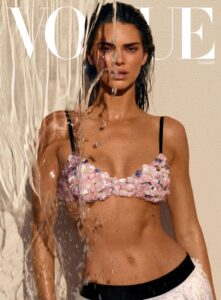What is the essence of modern beauty and fashion embodied by the model?
From the screenshot, provide a brief answer in one word or phrase.

Confident expression and toned physique